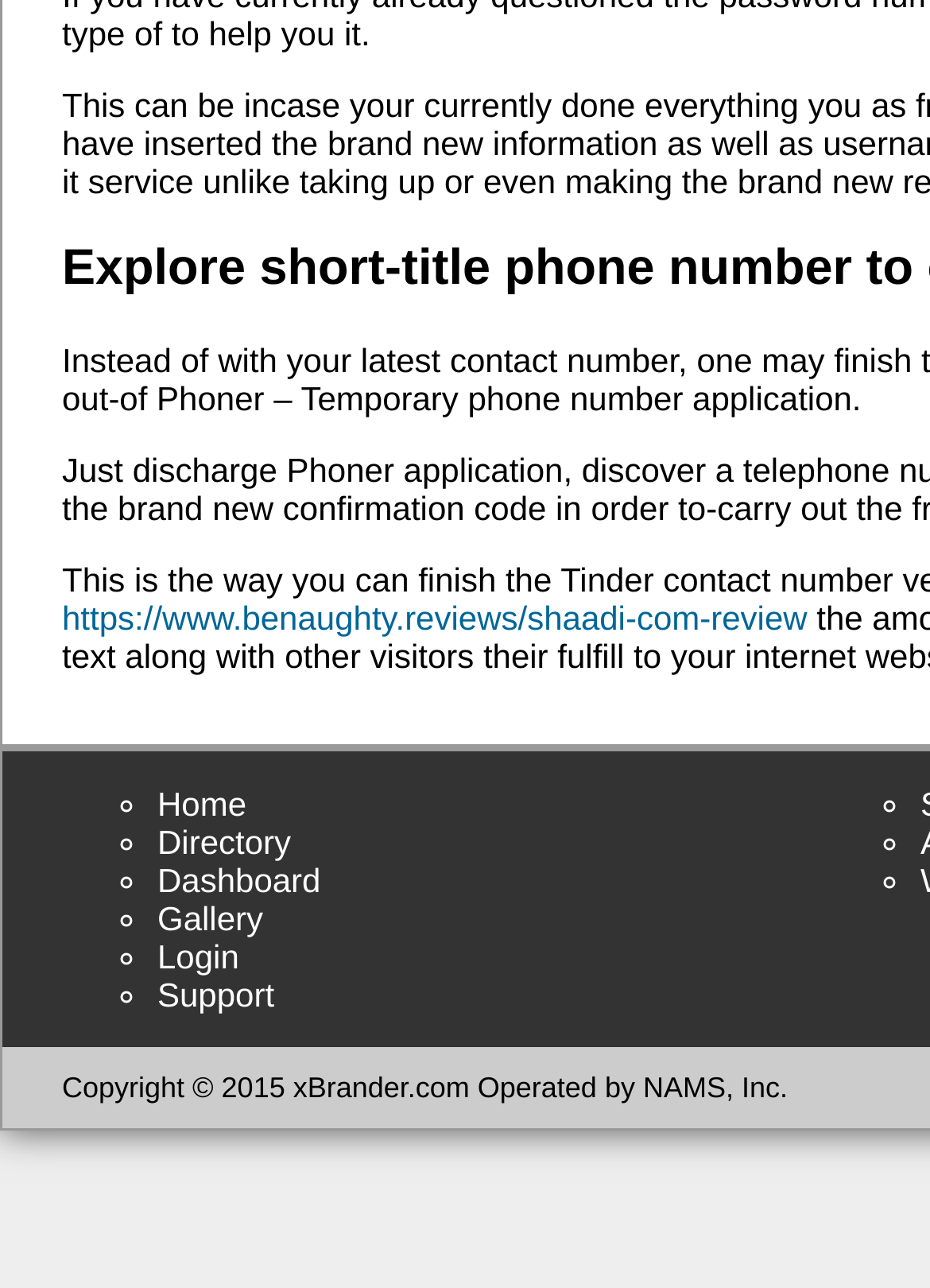Reply to the question below using a single word or brief phrase:
How many list markers are there in the navigation menu?

7